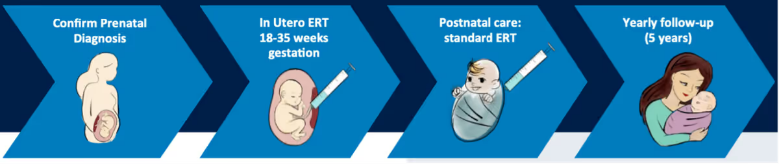Give an in-depth description of what is happening in the image.

The image illustrates the timeline for the Pearl Trial, focusing on the treatment protocol for managing Lysosomal Storage Diseases (LSDs). It features four key phases represented by arrows:

1. **Confirm Prenatal Diagnosis**: This initial stage emphasizes the importance of diagnosing specific LSDs prior to birth.
  
2. **In Utero ERT (Enzyme Replacement Therapy)**: This phase highlights treatment administered through the umbilical vein between 18 to 35 weeks of gestation, indicating a proactive approach to fetal health.

3. **Postnatal Care: Standard ERT**: Here, the focus shifts to the care the baby will receive after birth, ensuring they continue with standard enzyme replacement therapy.

4. **Yearly Follow-Up (5 Years)**: This final stage stresses the importance of ongoing monitoring for the child over five years to assess the effectiveness of the treatment and overall development.

Each visual element effectively communicates crucial steps in the trial's design, underscoring the collaborative efforts to enhance outcomes for children diagnosed with LSDs.